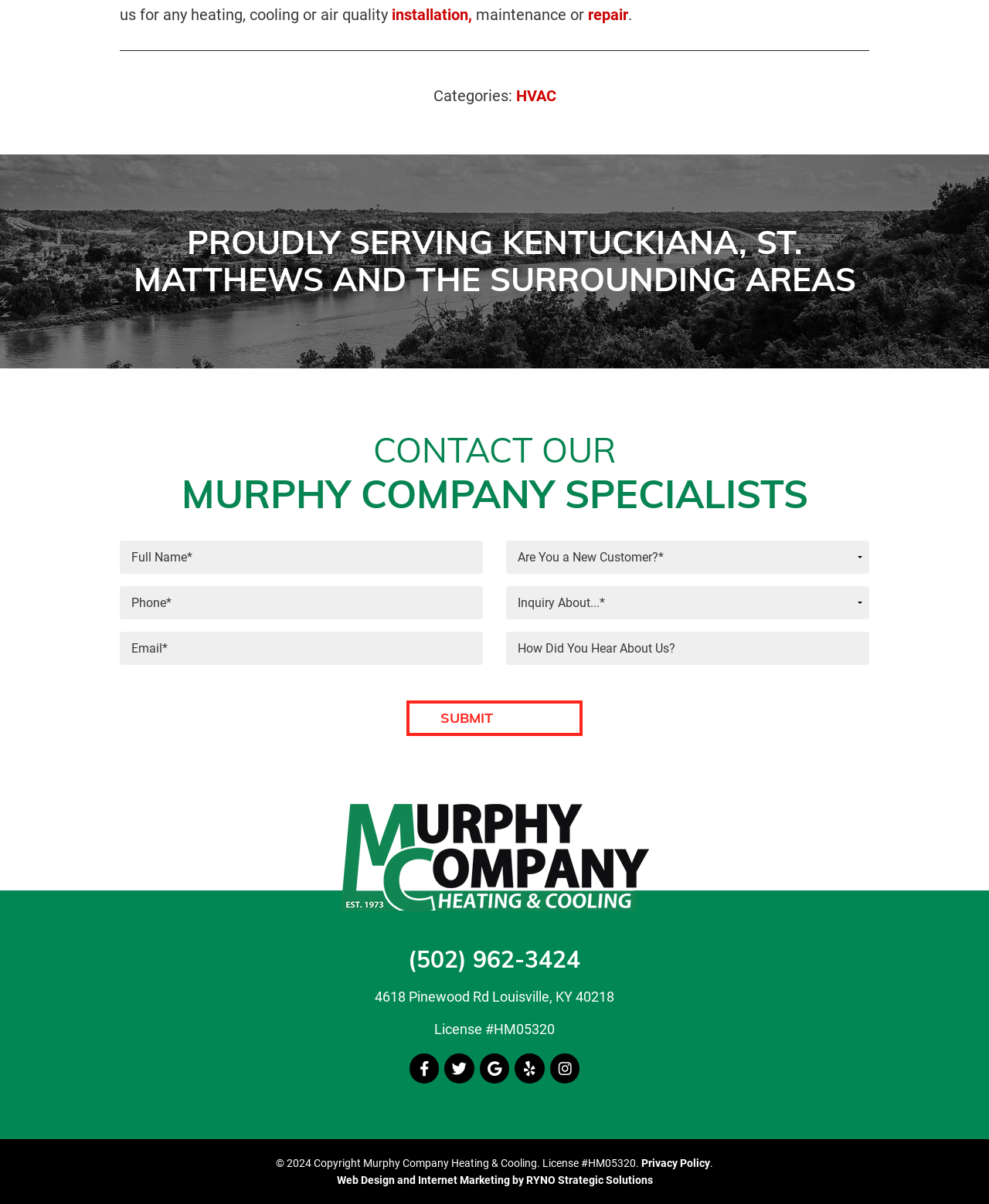Find the bounding box coordinates of the area to click in order to follow the instruction: "Click the 'HVAC' link".

[0.521, 0.072, 0.562, 0.087]